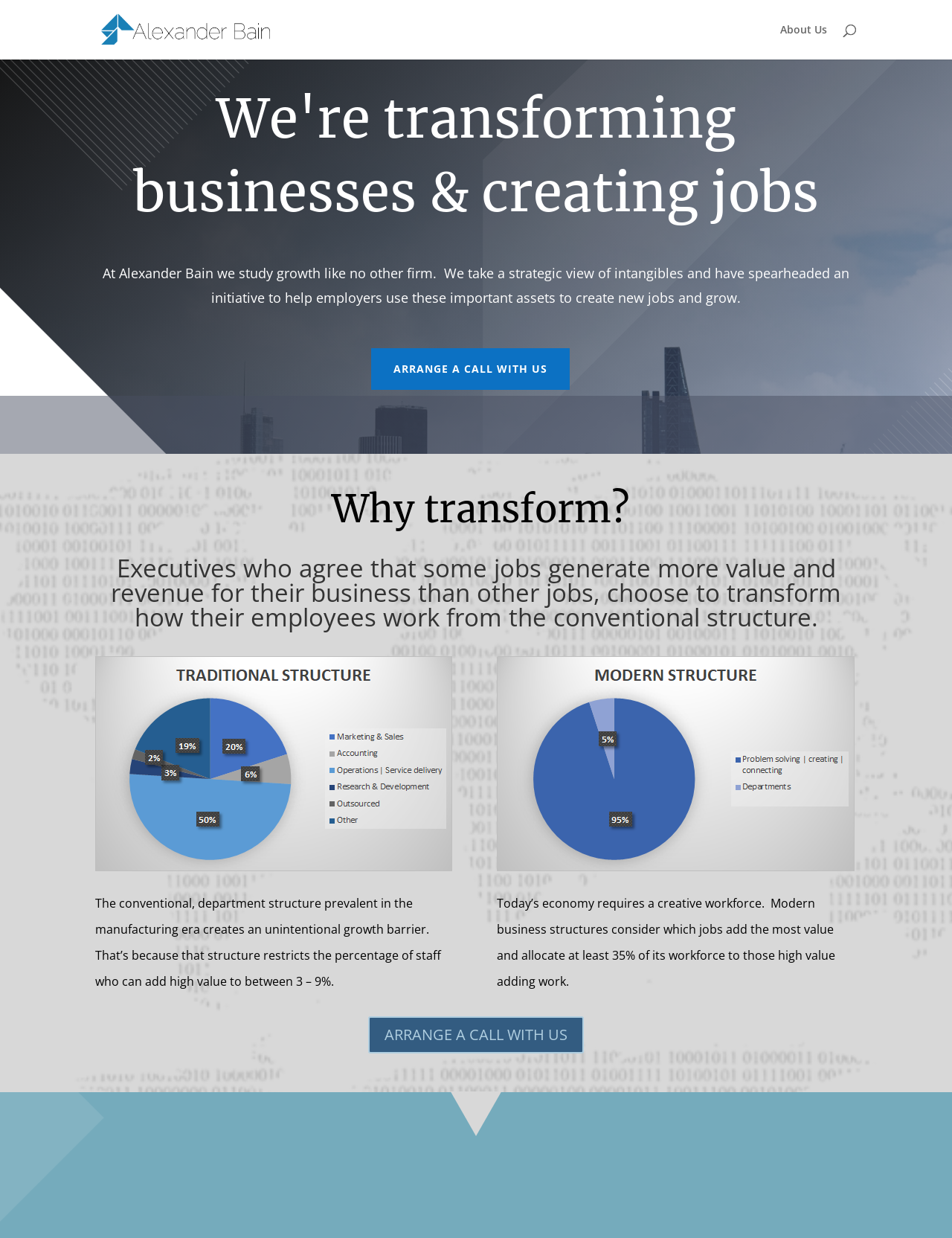By analyzing the image, answer the following question with a detailed response: What is the name of the company?

The name of the company is mentioned in the link 'Alexander Bain' at the top of the webpage, which is also the title of the webpage.